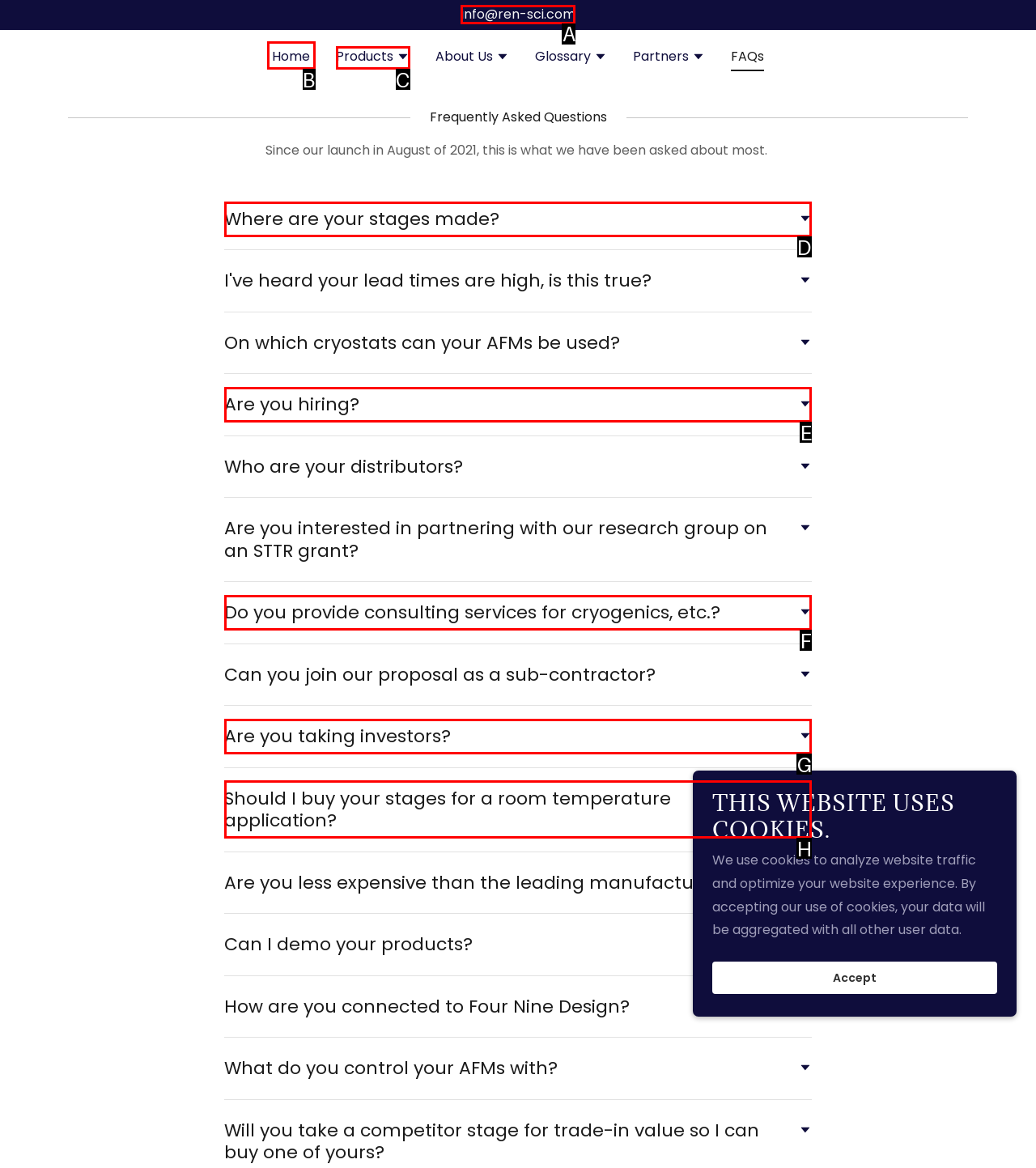Identify the HTML element you need to click to achieve the task: Click the 'Where are your stages made?' button. Respond with the corresponding letter of the option.

D